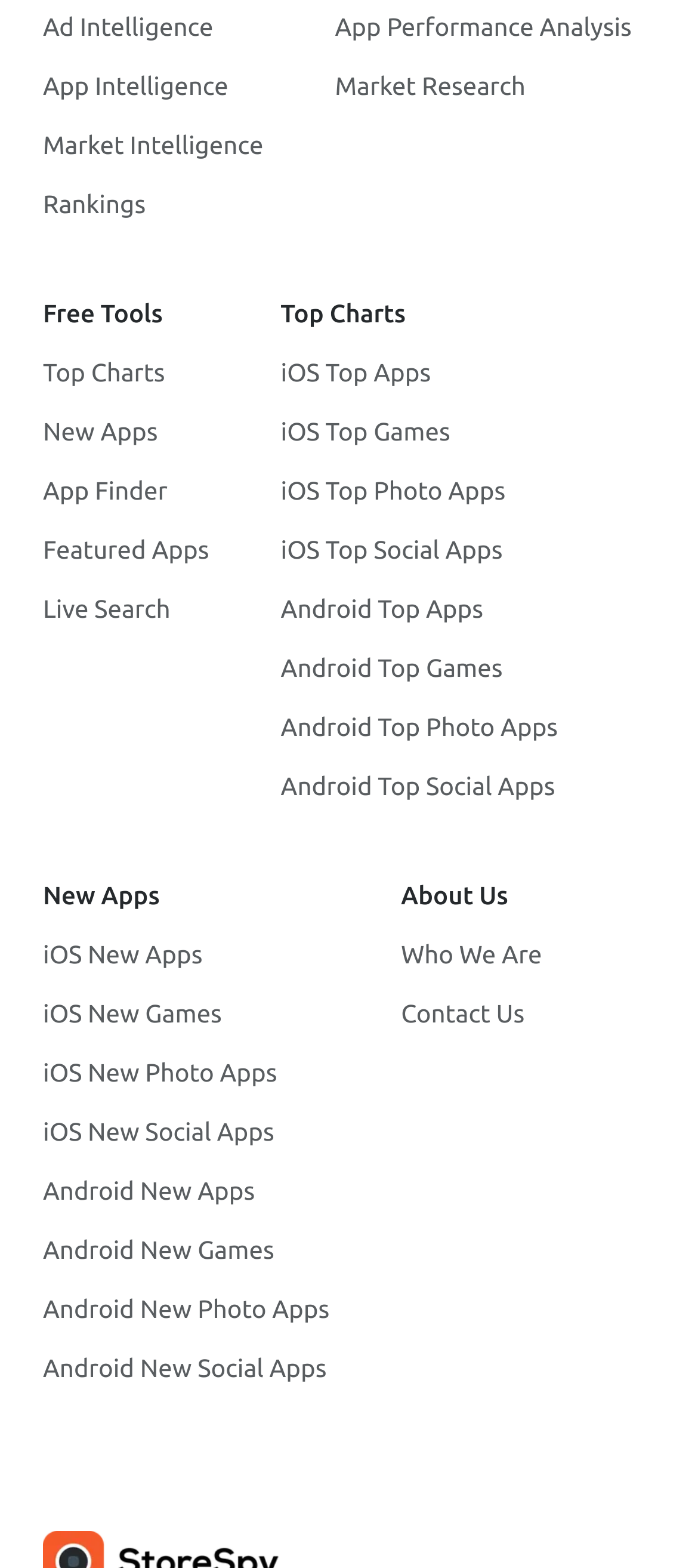Please provide a one-word or short phrase answer to the question:
What is the purpose of the 'App Finder' link?

Find apps